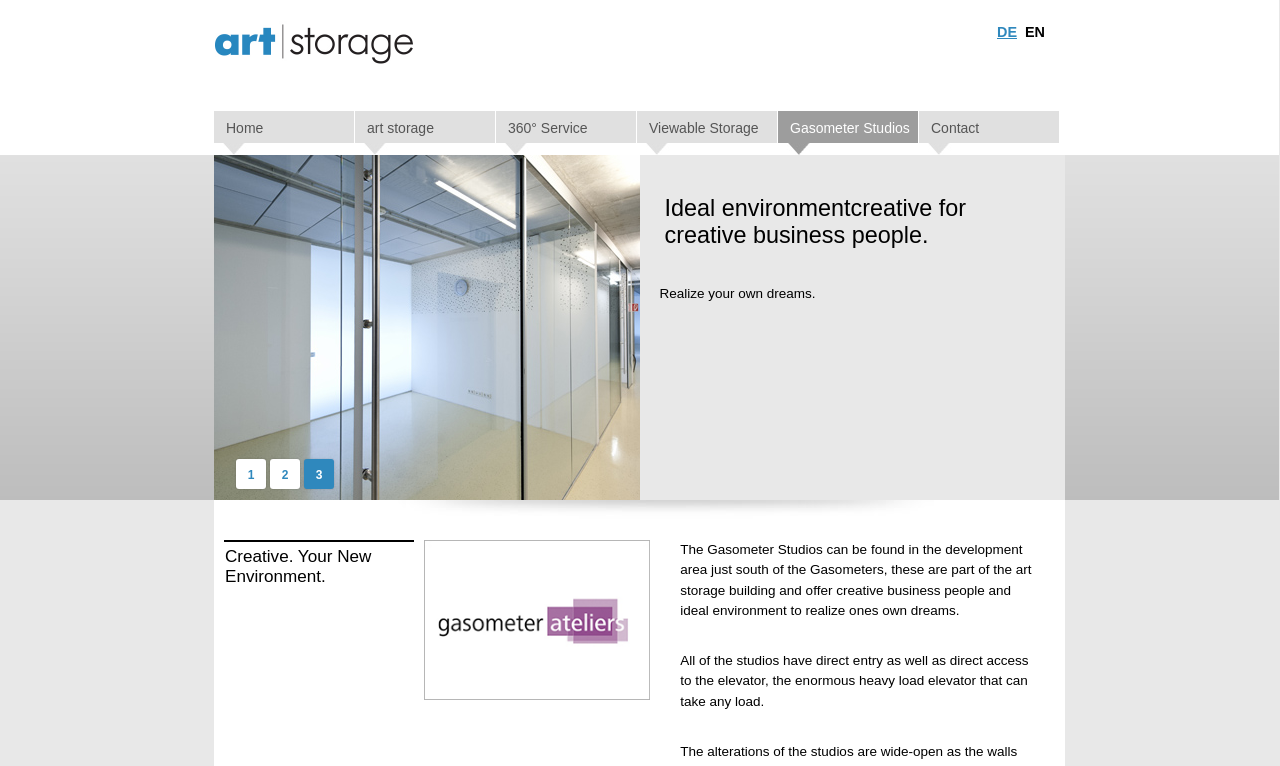Use a single word or phrase to answer the question:
How many links are there in the navigation menu?

5